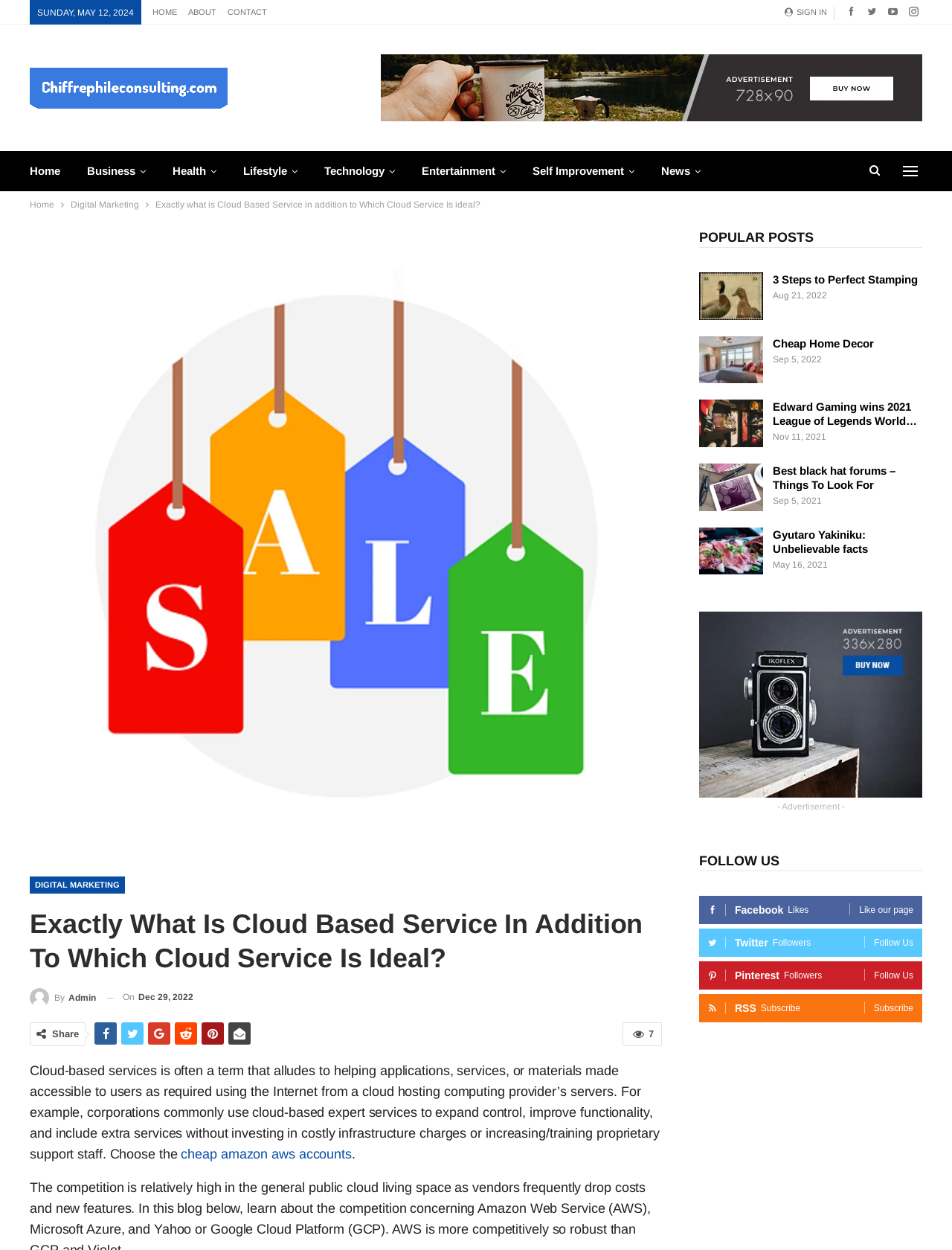Please determine the bounding box coordinates of the area that needs to be clicked to complete this task: 'Read the article about 'Exactly What Is Cloud Based Service In Addition To Which Cloud Service Is Ideal?''. The coordinates must be four float numbers between 0 and 1, formatted as [left, top, right, bottom].

[0.031, 0.725, 0.695, 0.781]